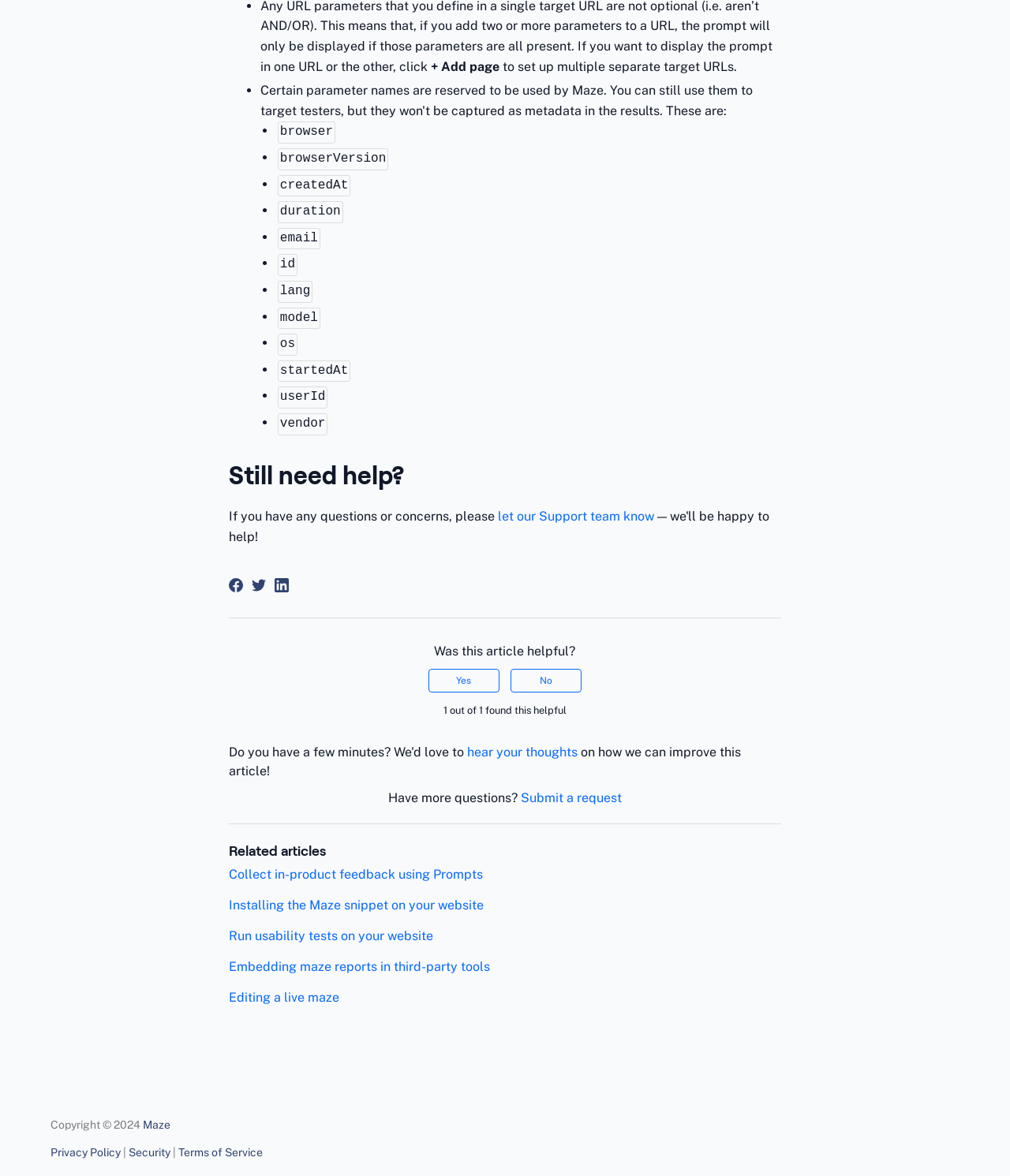Determine the bounding box coordinates for the clickable element to execute this instruction: "Click on the 'here' link to download intake forms". Provide the coordinates as four float numbers between 0 and 1, i.e., [left, top, right, bottom].

None